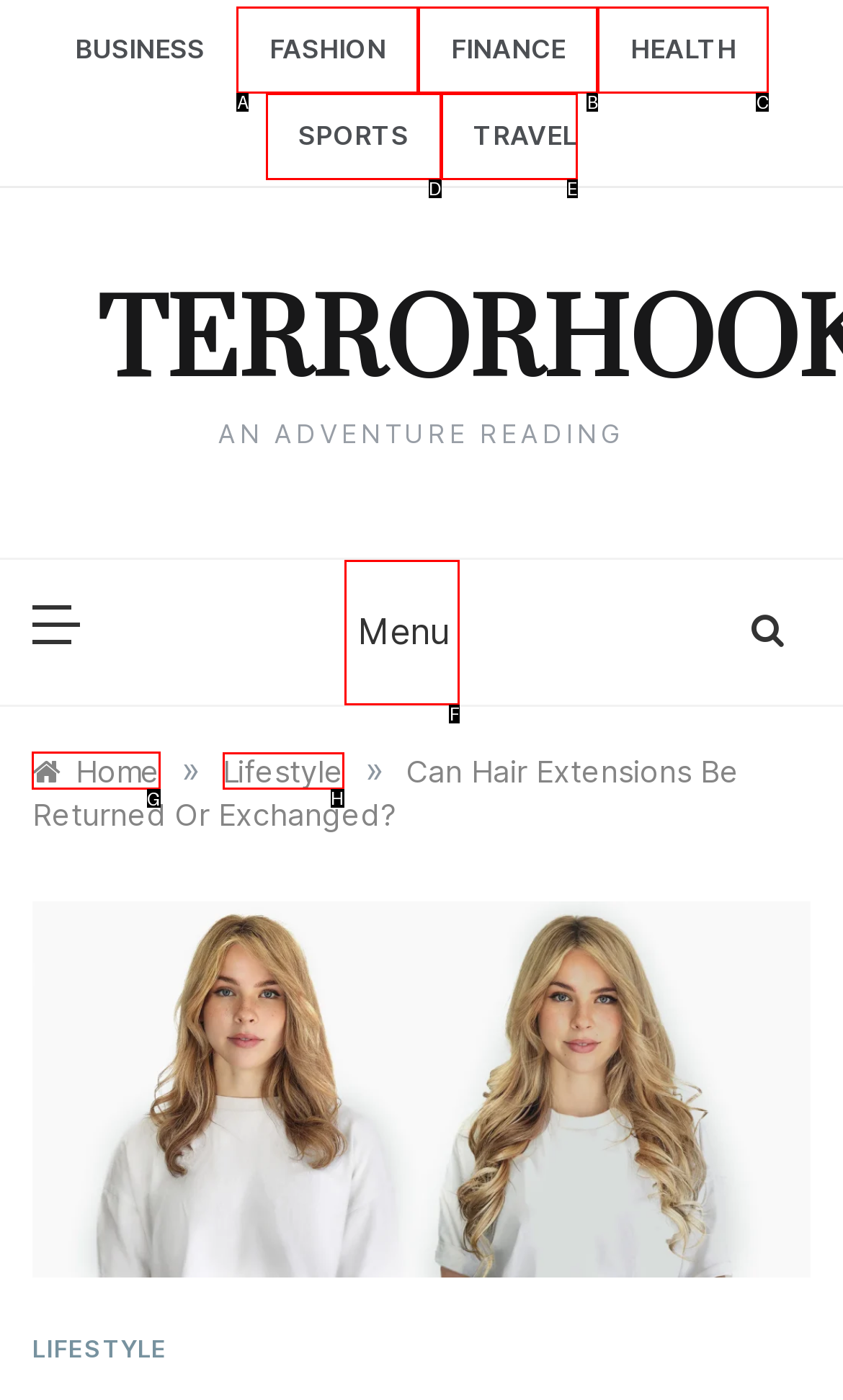Among the marked elements in the screenshot, which letter corresponds to the UI element needed for the task: Go to Home?

G